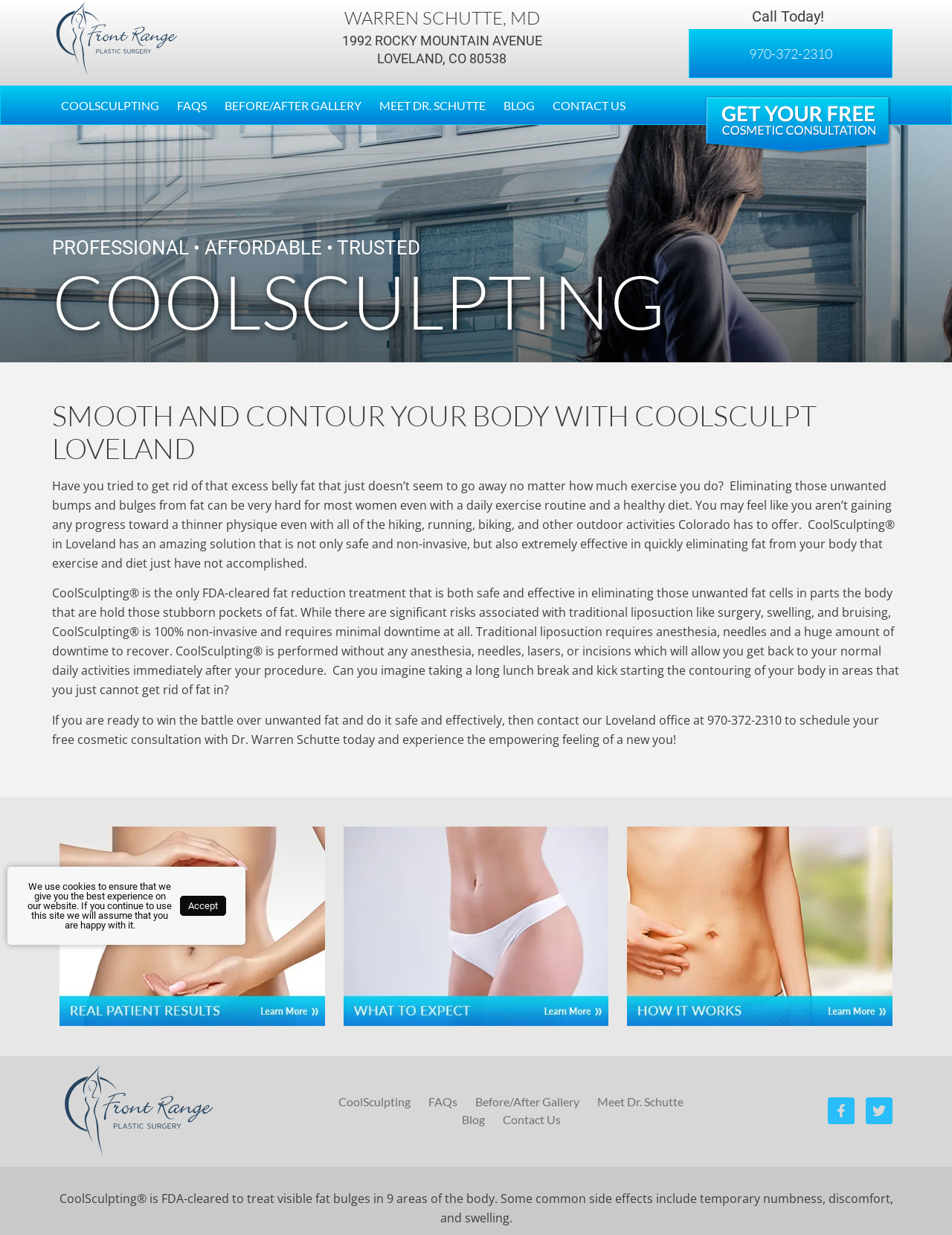Respond to the following question with a brief word or phrase:
How many areas of the body can CoolSculpting treat?

9